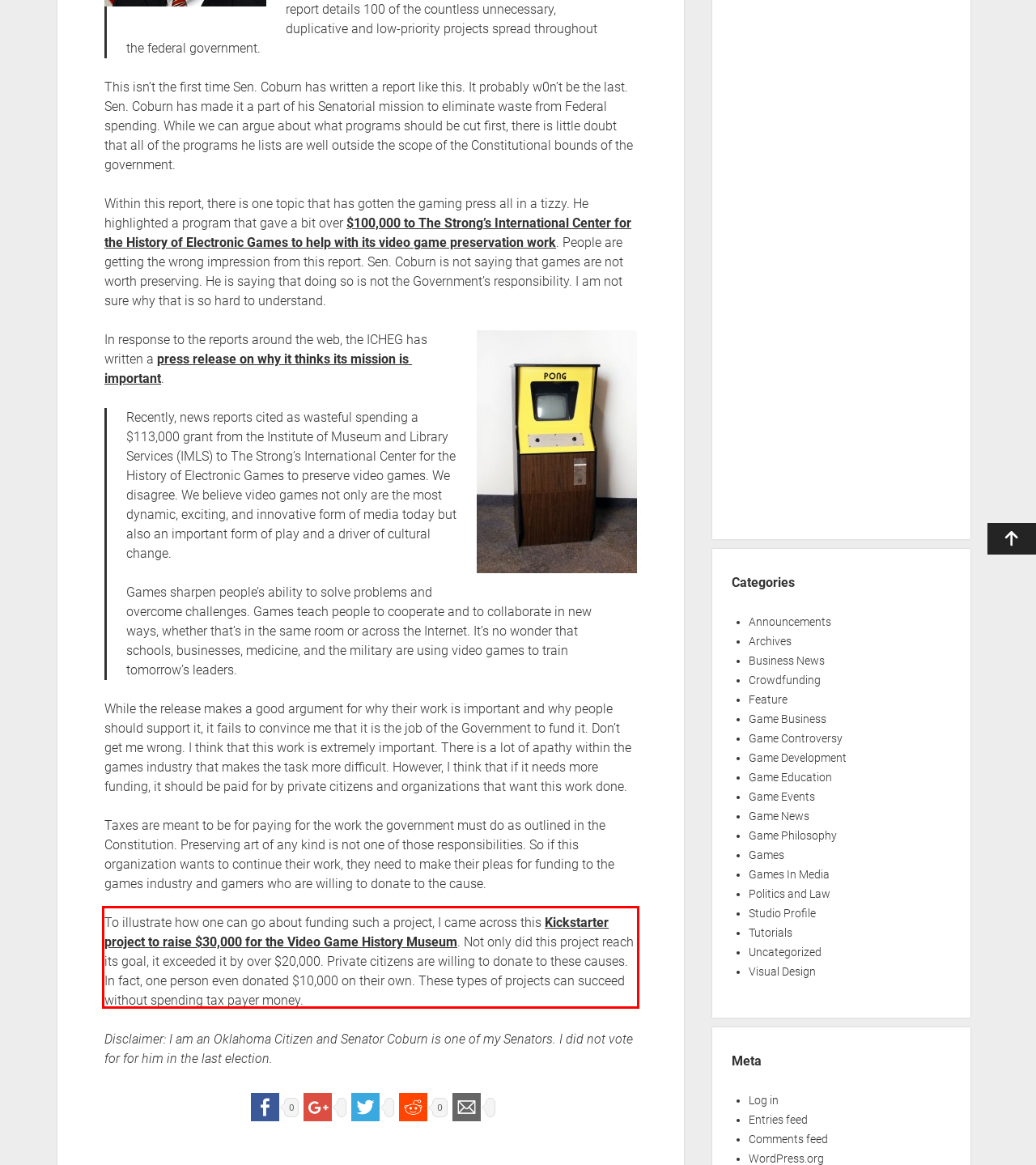Please analyze the screenshot of a webpage and extract the text content within the red bounding box using OCR.

To illustrate how one can go about funding such a project, I came across this Kickstarter project to raise $30,000 for the Video Game History Museum. Not only did this project reach its goal, it exceeded it by over $20,000. Private citizens are willing to donate to these causes. In fact, one person even donated $10,000 on their own. These types of projects can succeed without spending tax payer money.